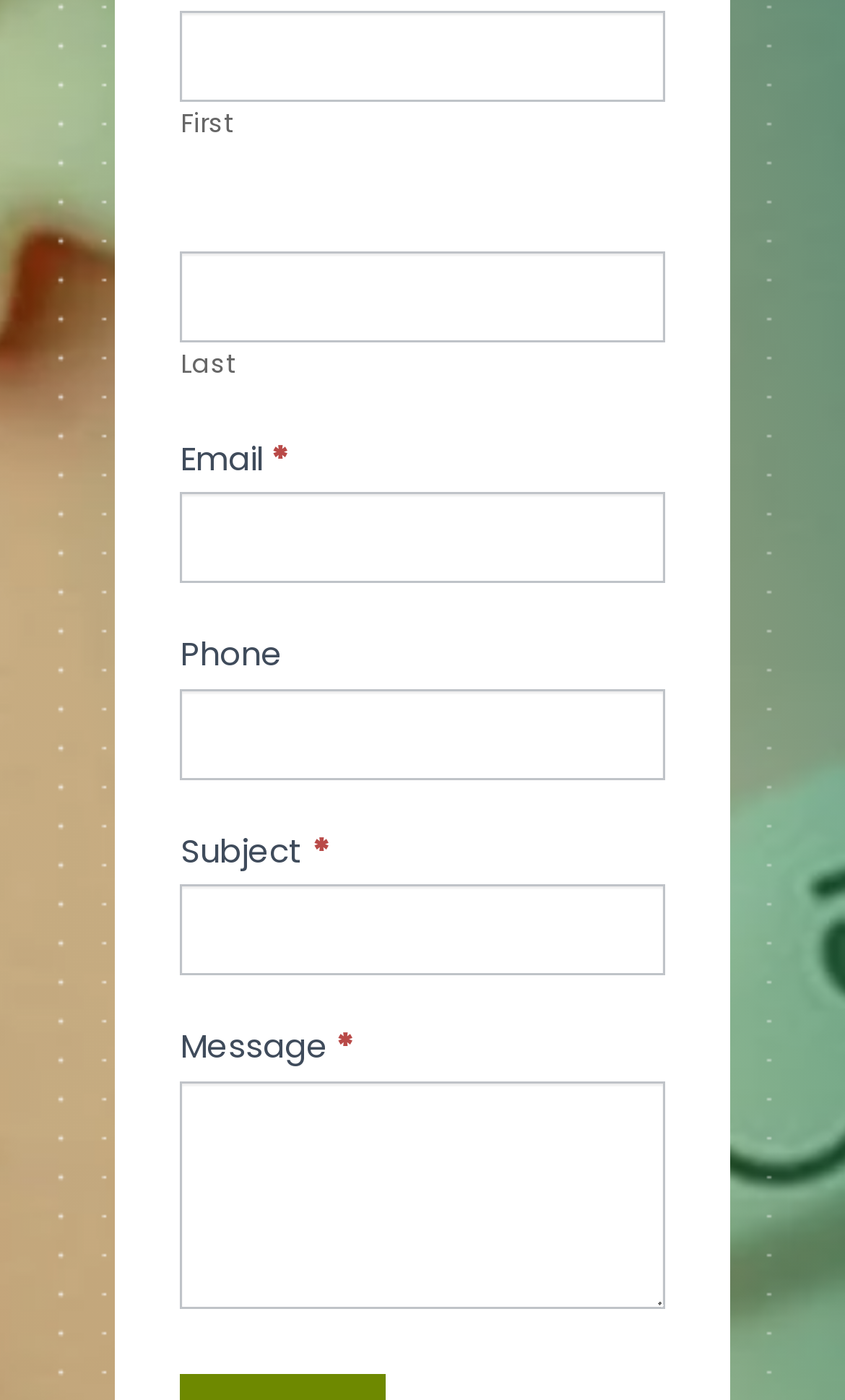Please identify the bounding box coordinates of the element that needs to be clicked to perform the following instruction: "Enter your first name".

[0.214, 0.075, 0.275, 0.101]